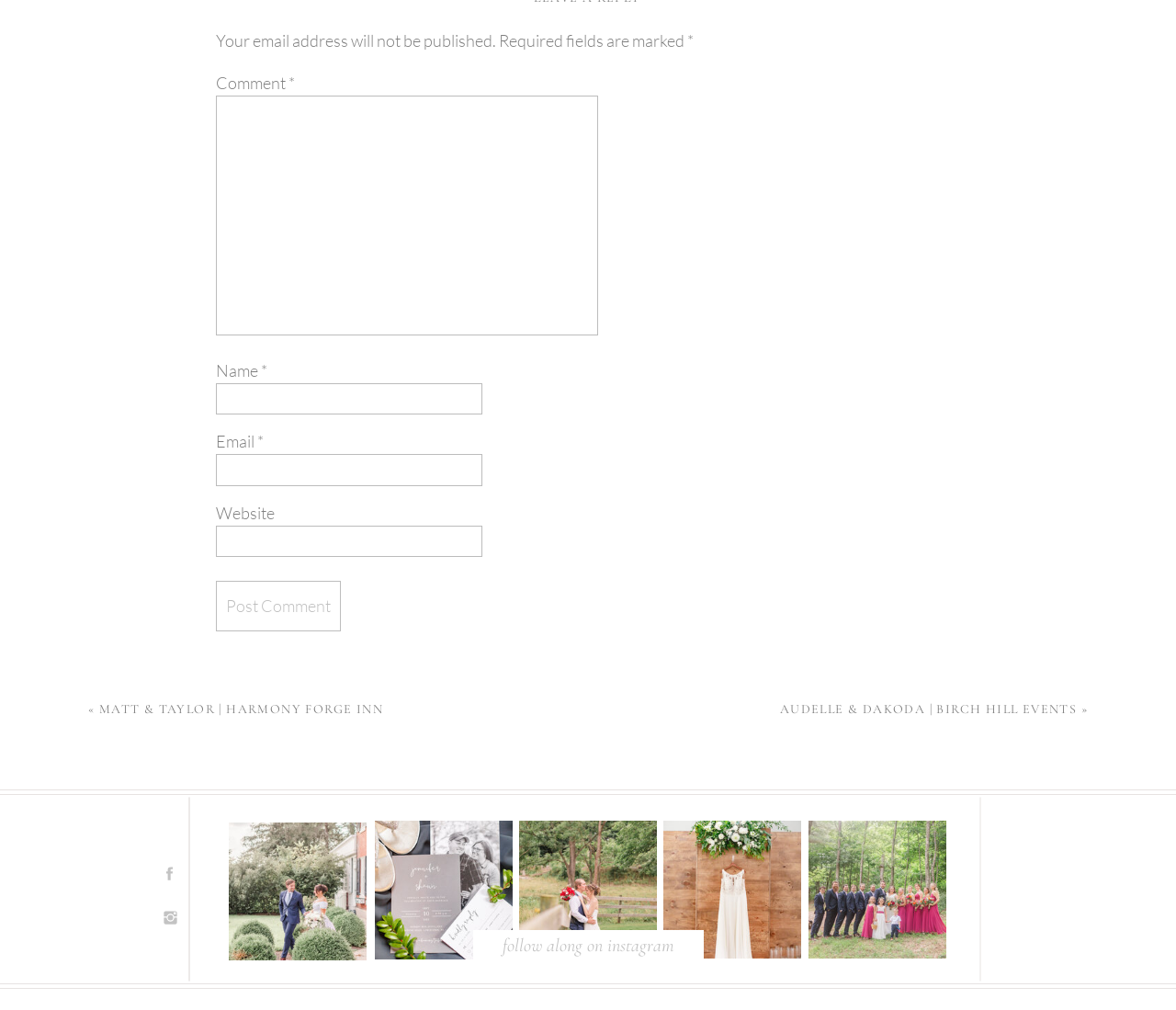Determine the bounding box coordinates for the area that needs to be clicked to fulfill this task: "Follow along on instagram". The coordinates must be given as four float numbers between 0 and 1, i.e., [left, top, right, bottom].

[0.403, 0.925, 0.598, 0.945]